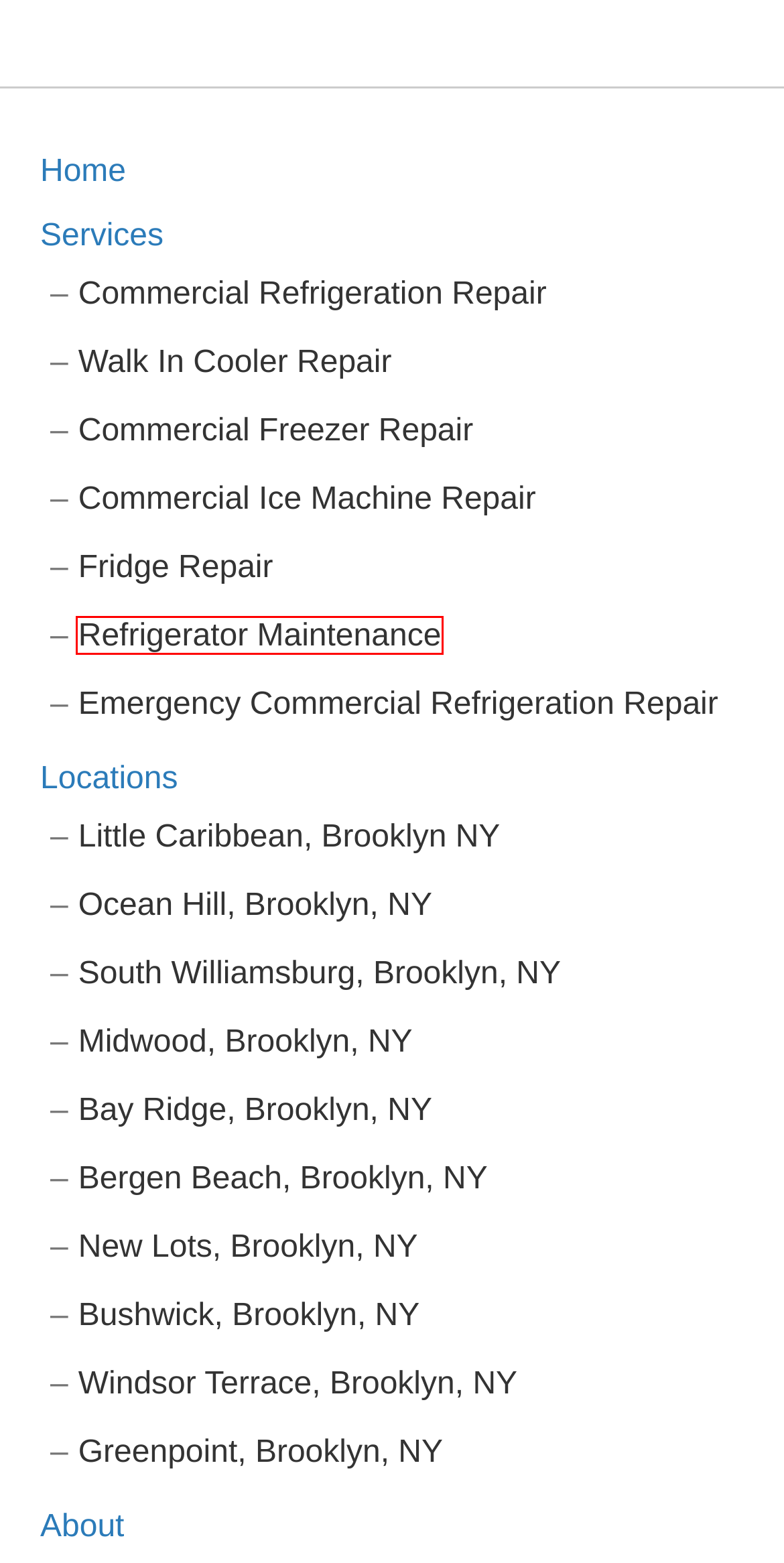Please examine the screenshot provided, which contains a red bounding box around a UI element. Select the webpage description that most accurately describes the new page displayed after clicking the highlighted element. Here are the candidates:
A. Commercial Refrigeration Repair, Refrigeration Services, Brooklyn, NYC
B. Freezer Repair, Commercial Freezer Repair, NYC, Brooklyn, Queens
C. Fridge Repair, Sub Zero Fridge Repair, Brooklyn, Queens, Bronx, NYC
D. Emergency Commercial Refrigeration Repair, Refrigeration Servicing, NYC
E. Refrigerator Maintenance, Refrigeration Servicing, Brooklyn, NYC
F. Commercial Refrigeration Services NYC, Refrigeration Repair, Bronx, NYC
G. Walk In Cooler Repair, Walking Freezer Repair, Brooklyn, Queens, NYC
H. Ice Machine Repair, Commercial Ice Machine Repair Near Me, Bronx NYC

E